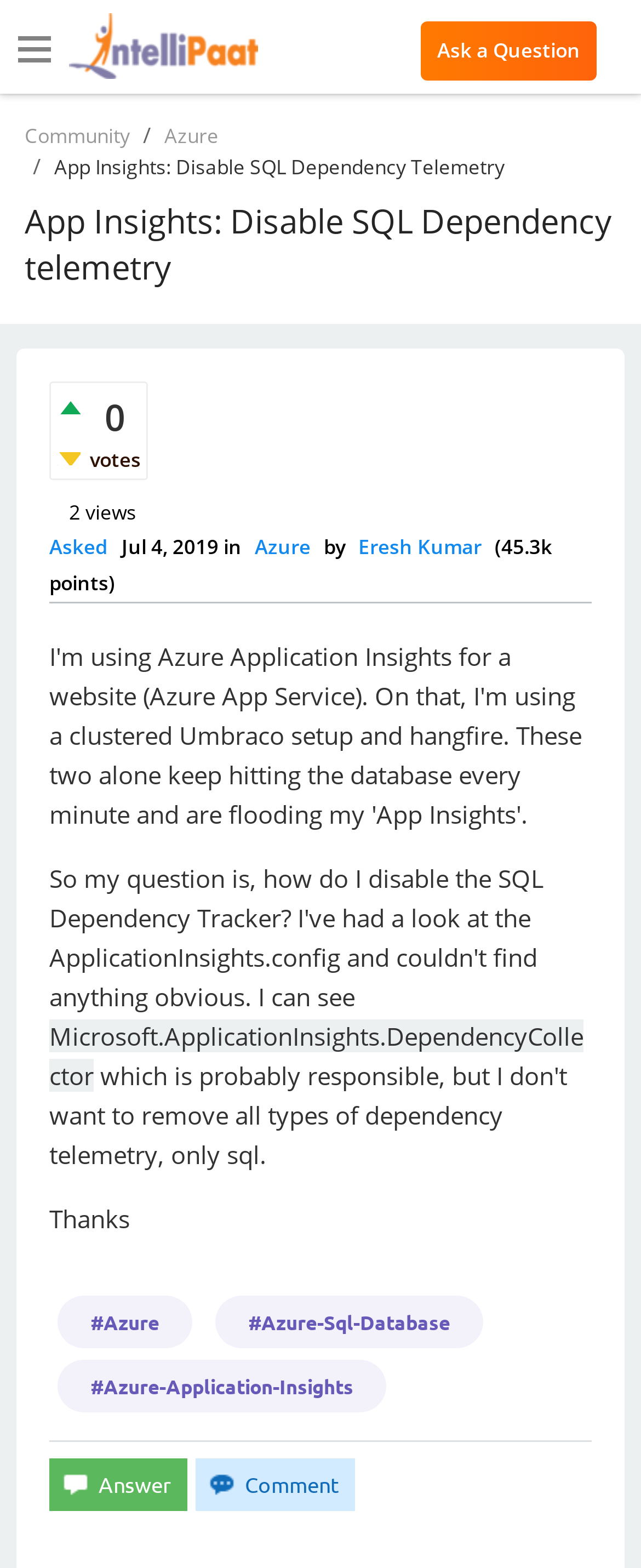What is the topic of the discussion?
Ensure your answer is thorough and detailed.

The topic of the discussion can be found in the heading of the webpage, which says 'App Insights: Disable SQL Dependency Telemetry'. This is also a link that can be clicked to navigate to the discussion page.